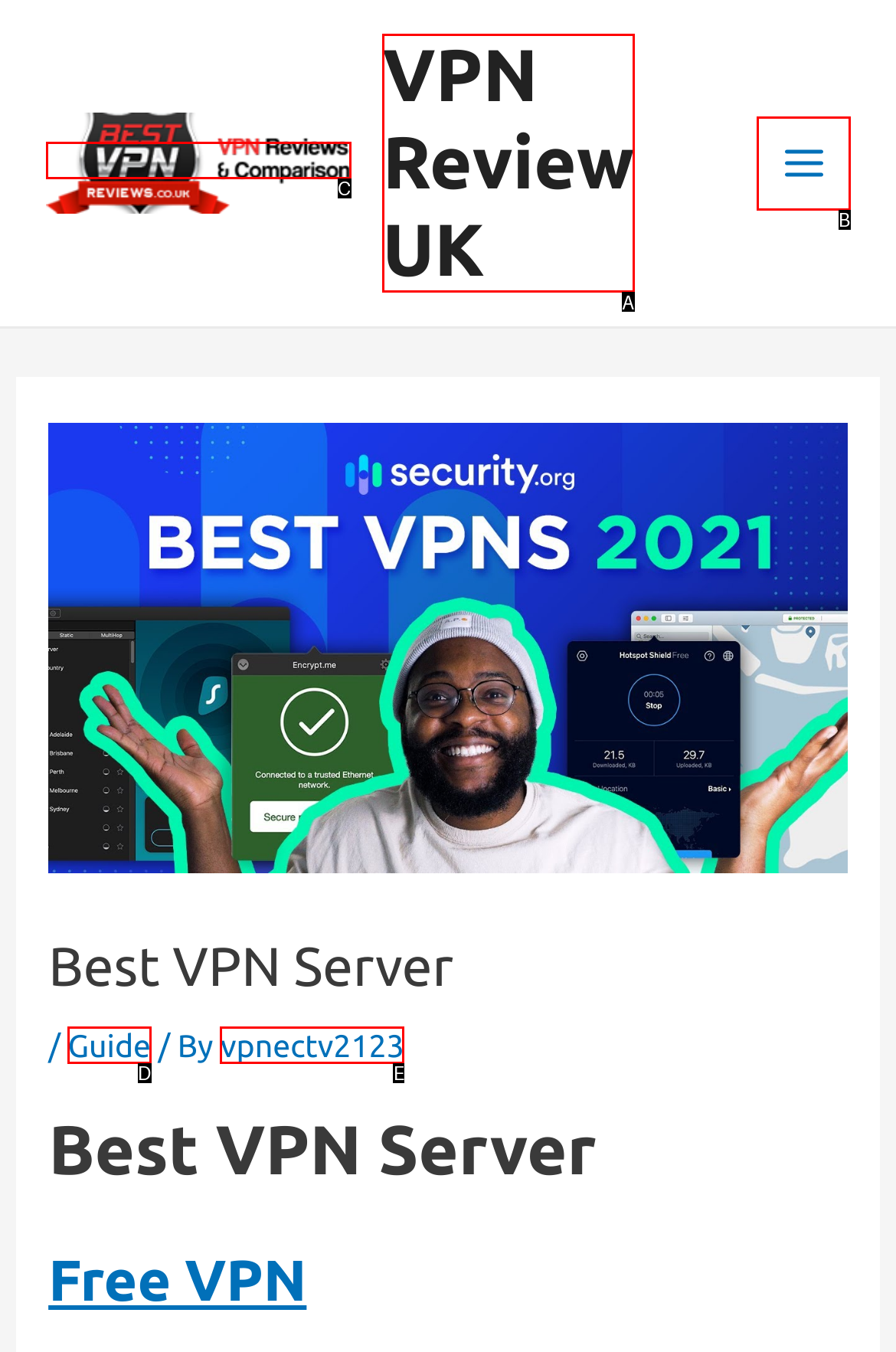From the provided choices, determine which option matches the description: parent_node: Comment name="url" placeholder="Website". Respond with the letter of the correct choice directly.

None